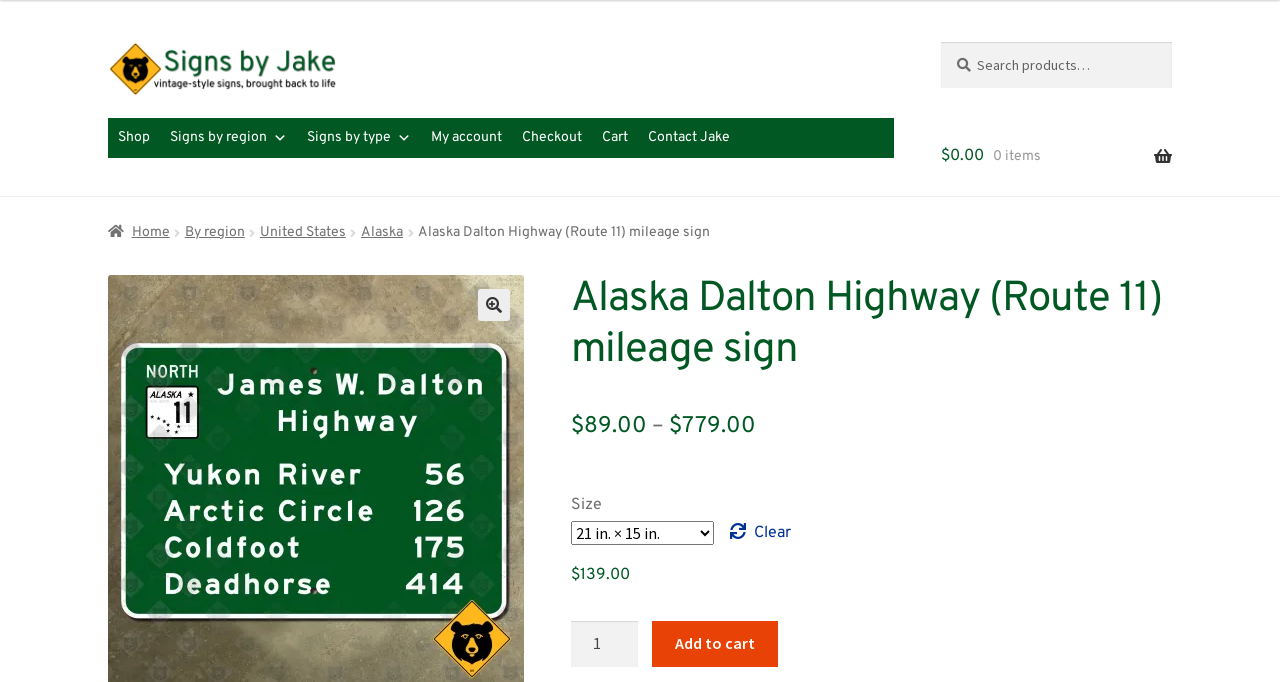How much does the sign cost?
Please use the visual content to give a single word or phrase answer.

$89.00 - $779.00